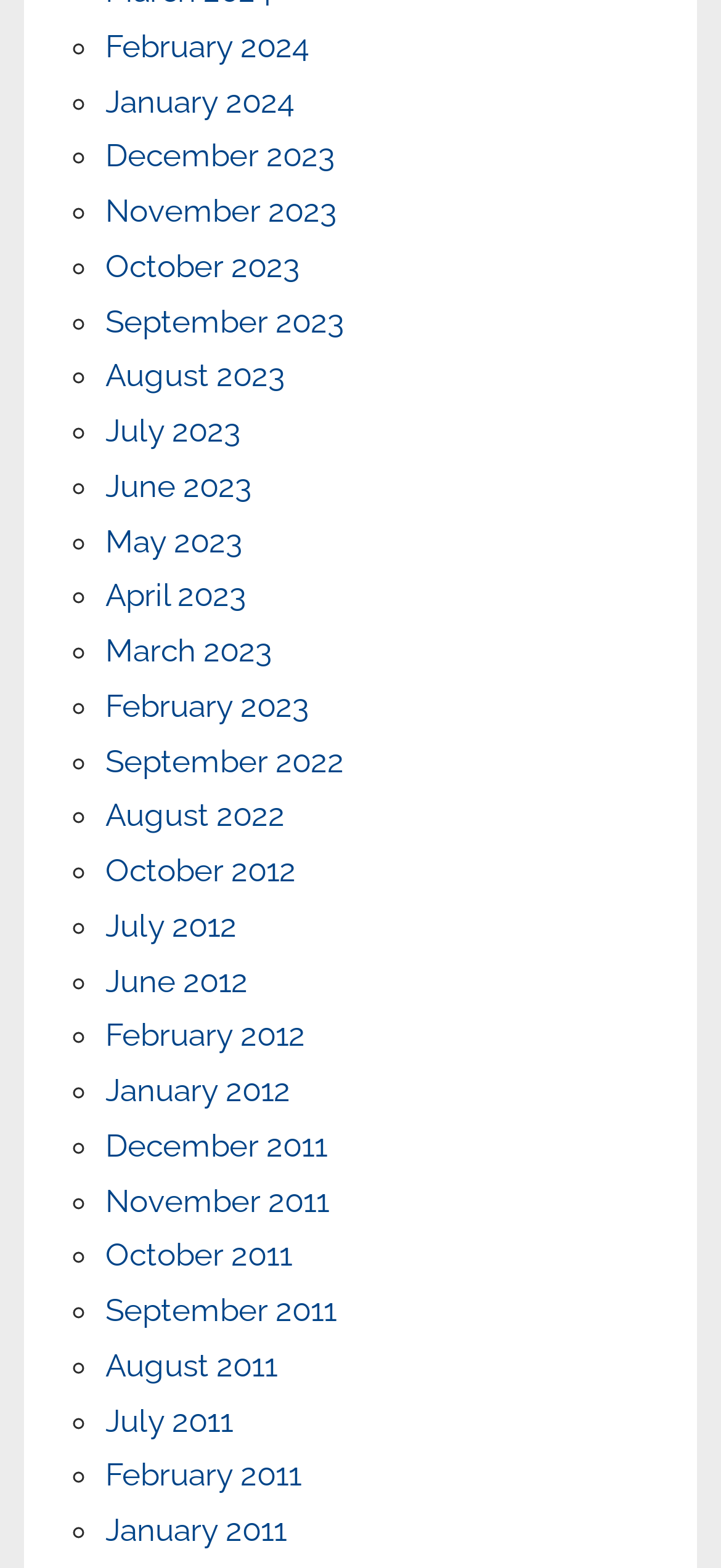Provide a brief response in the form of a single word or phrase:
What is the most recent month listed?

February 2024